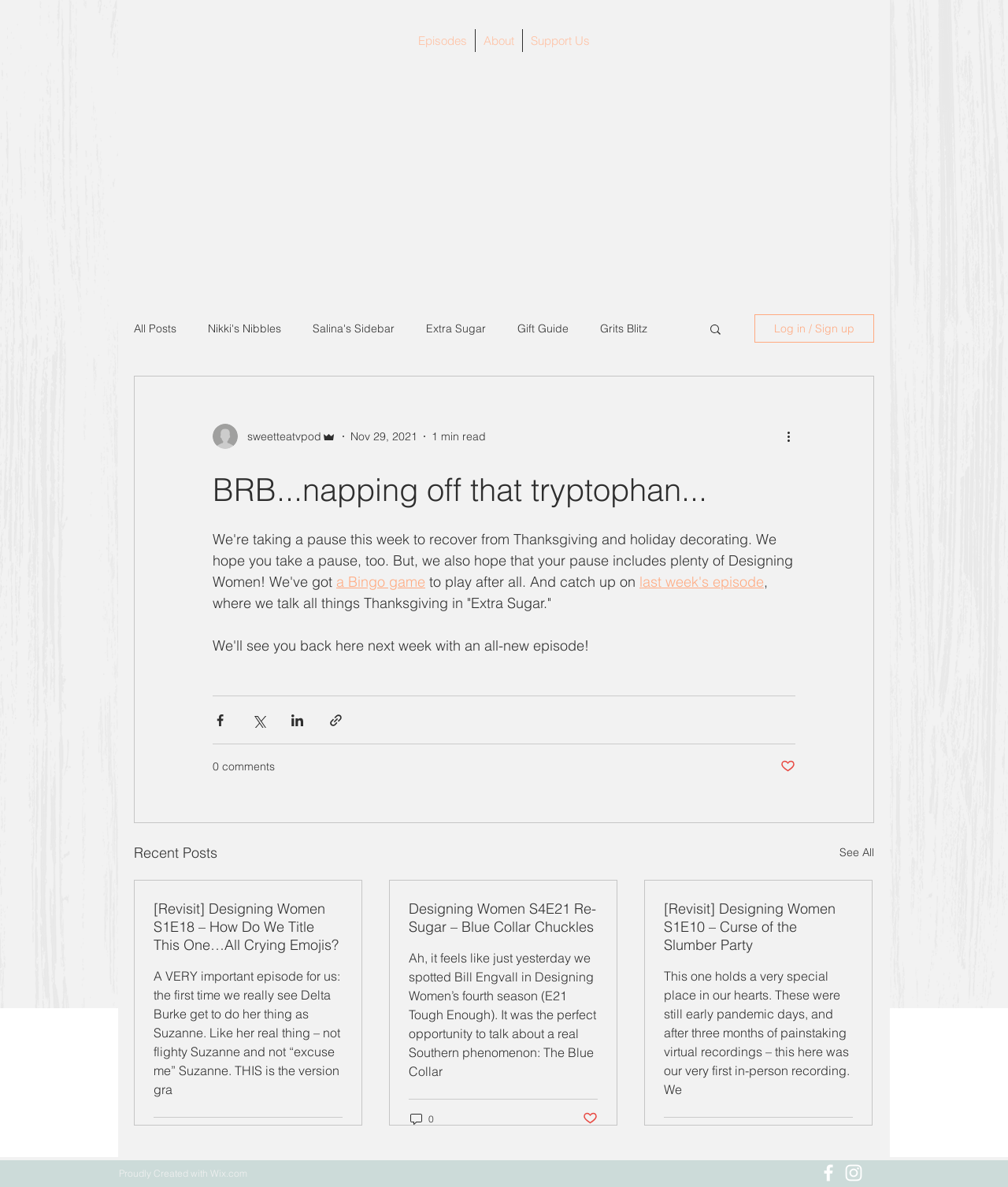Look at the image and give a detailed response to the following question: What is the topic of the first recent post?

I looked at the link text and static text of the first recent post and found that it mentions 'Designing Women', which is likely to be the topic of the post.